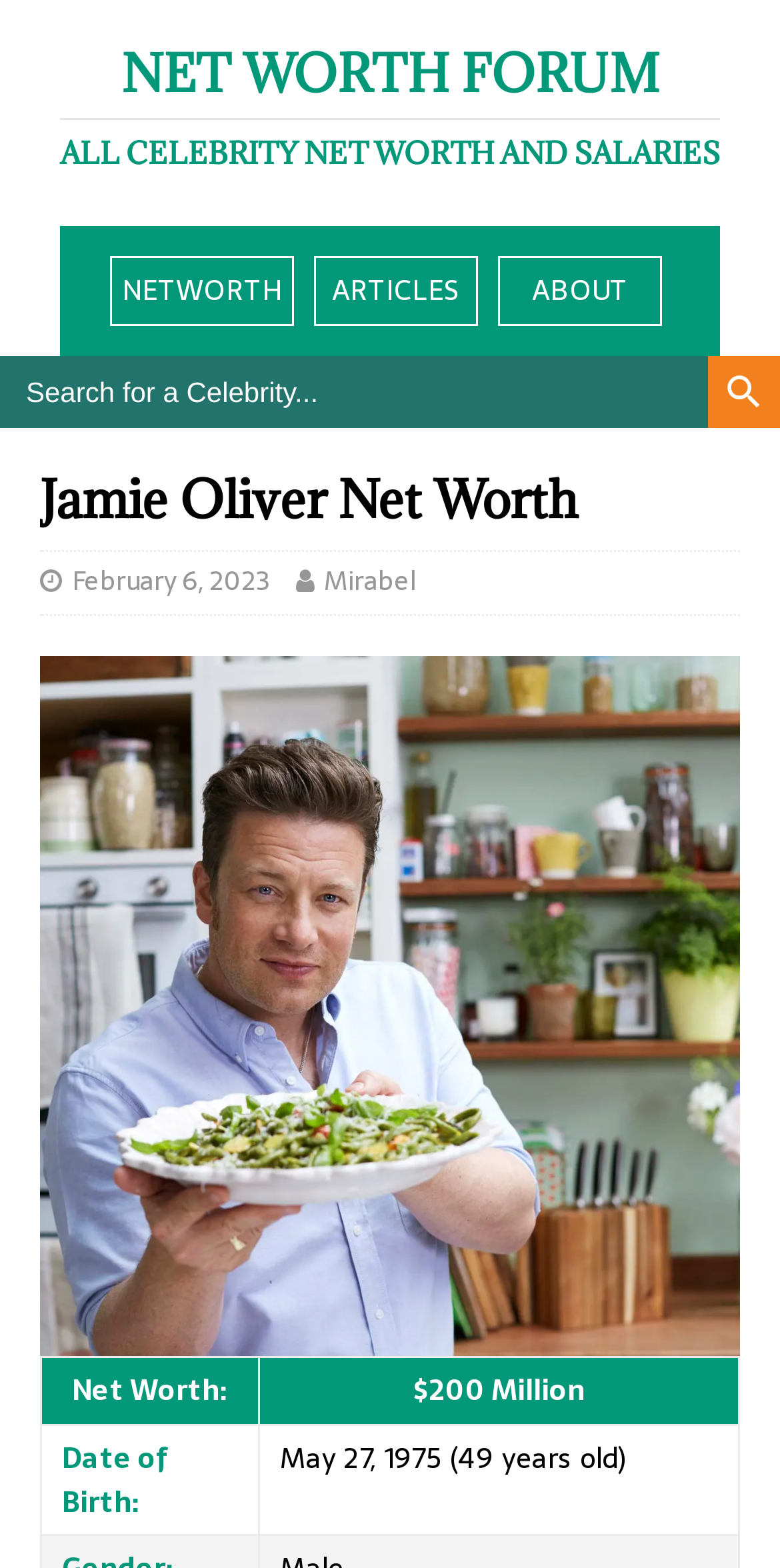Utilize the details in the image to give a detailed response to the question: When was Jamie Oliver born?

The answer can be found in the table with the column headers 'Date of Birth:' and 'May 27, 1975 (49 years old)'. This table is located below the image and provides information about Jamie Oliver's date of birth.